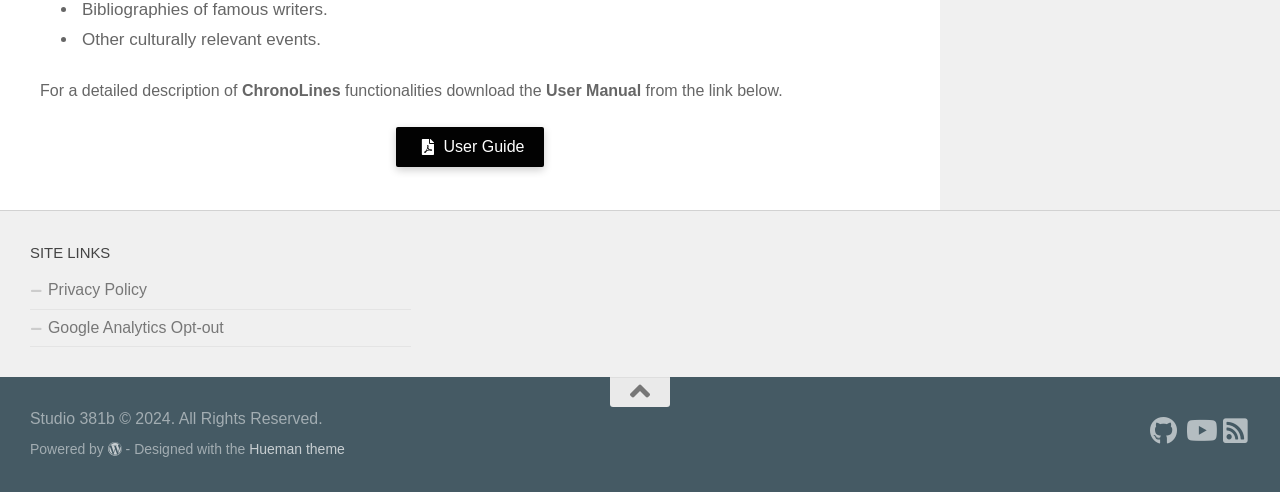Locate the bounding box coordinates of the clickable area needed to fulfill the instruction: "View the User Guide".

[0.309, 0.258, 0.425, 0.339]